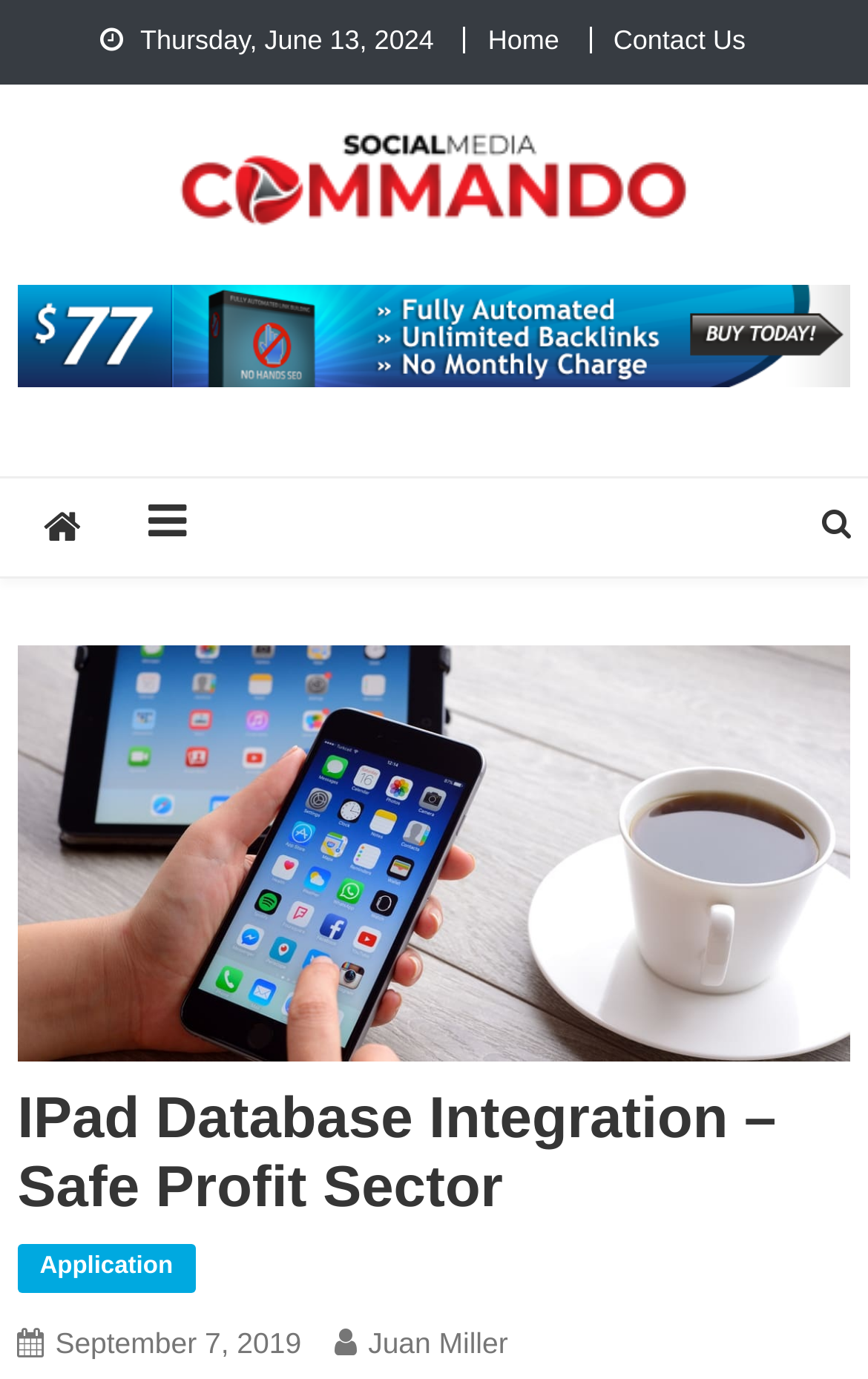Using the image as a reference, answer the following question in as much detail as possible:
Who is the author of the content?

The author of the content is 'Juan Miller' which is mentioned at the bottom of the webpage, indicating the person who wrote or published the content.